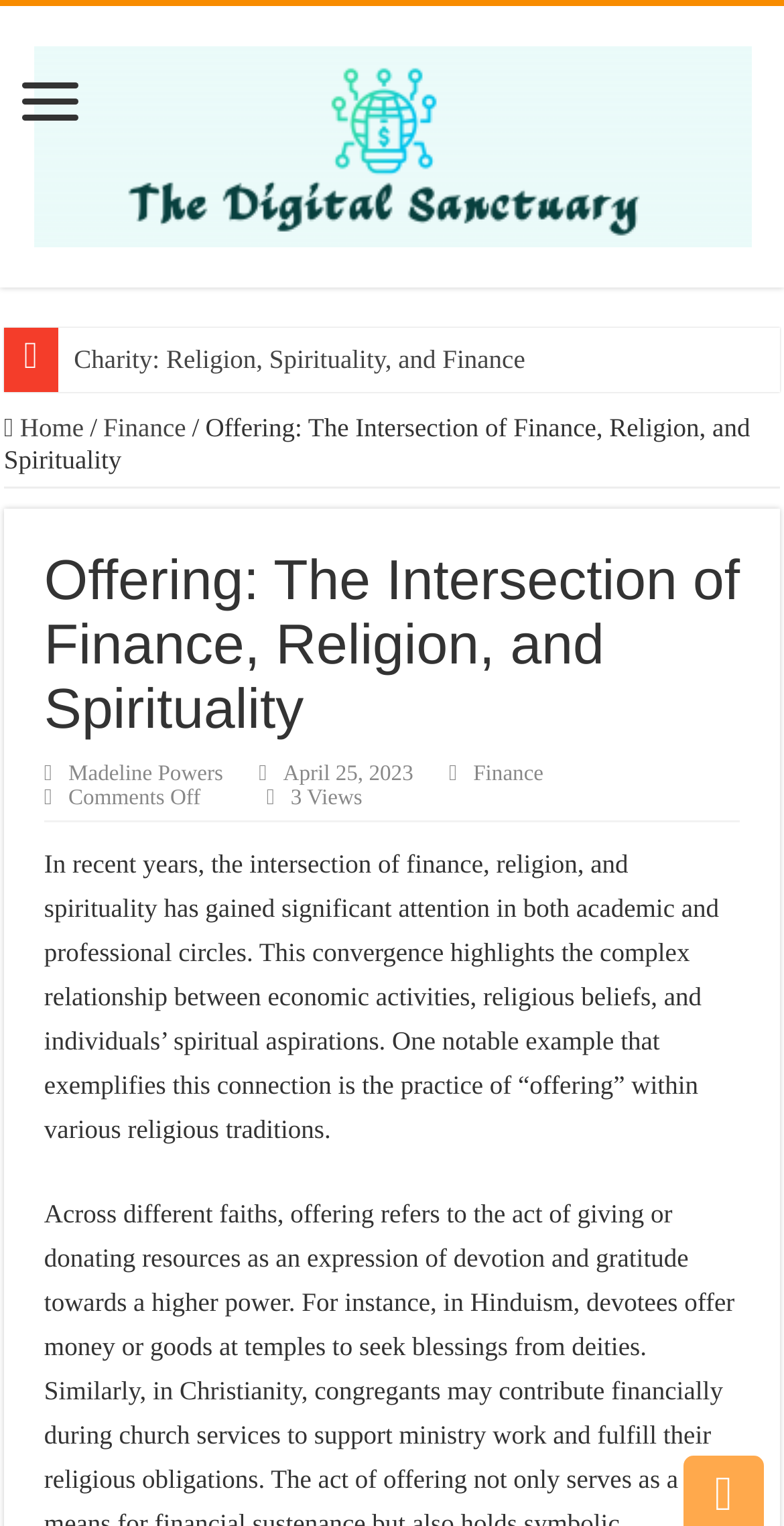Extract the top-level heading from the webpage and provide its text.

Offering: The Intersection of Finance, Religion, and Spirituality